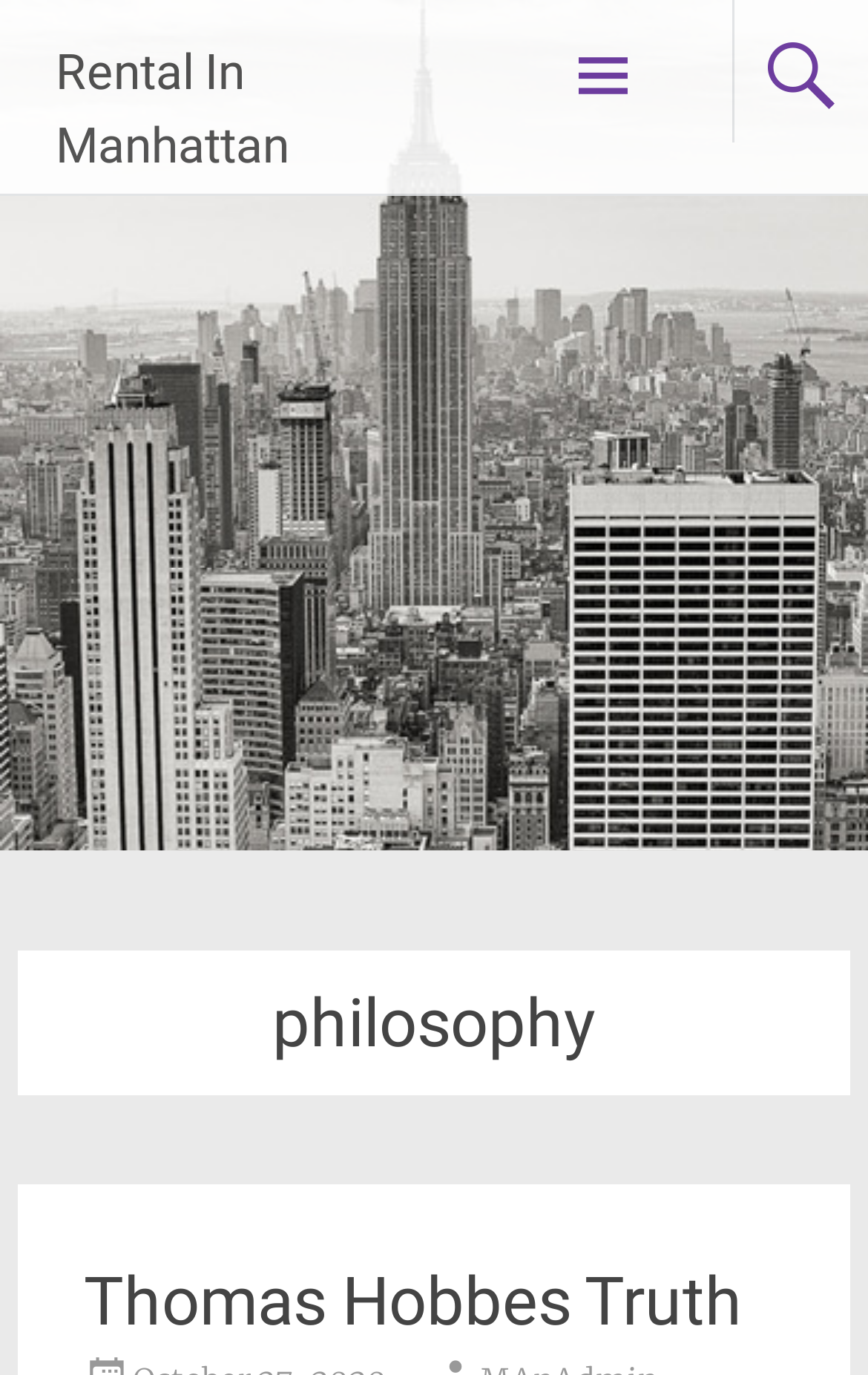Please respond to the question with a concise word or phrase:
What is the purpose of the webpage?

Rental information